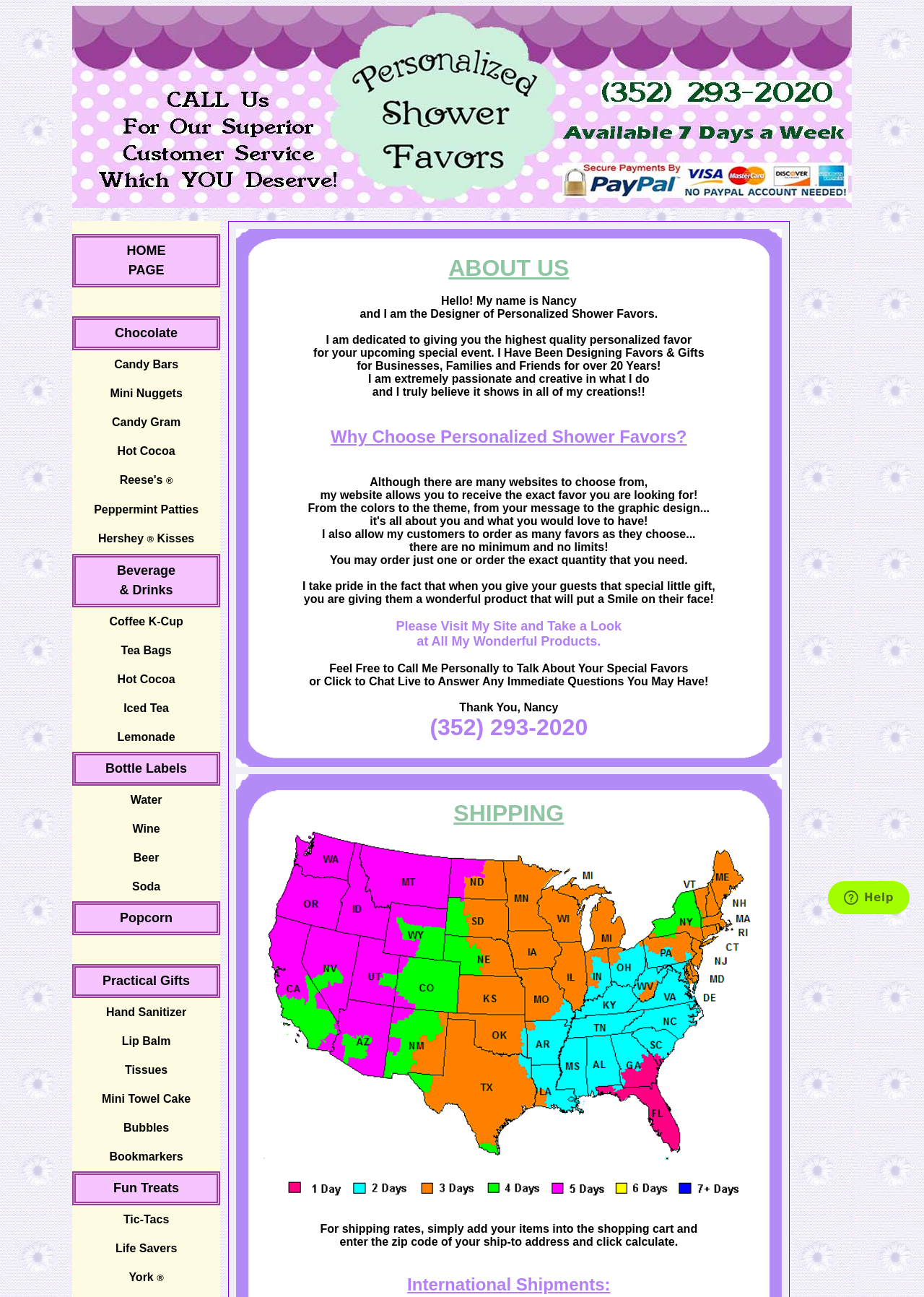Generate the text content of the main heading of the webpage.

Why Choose Personalized Shower Favors?